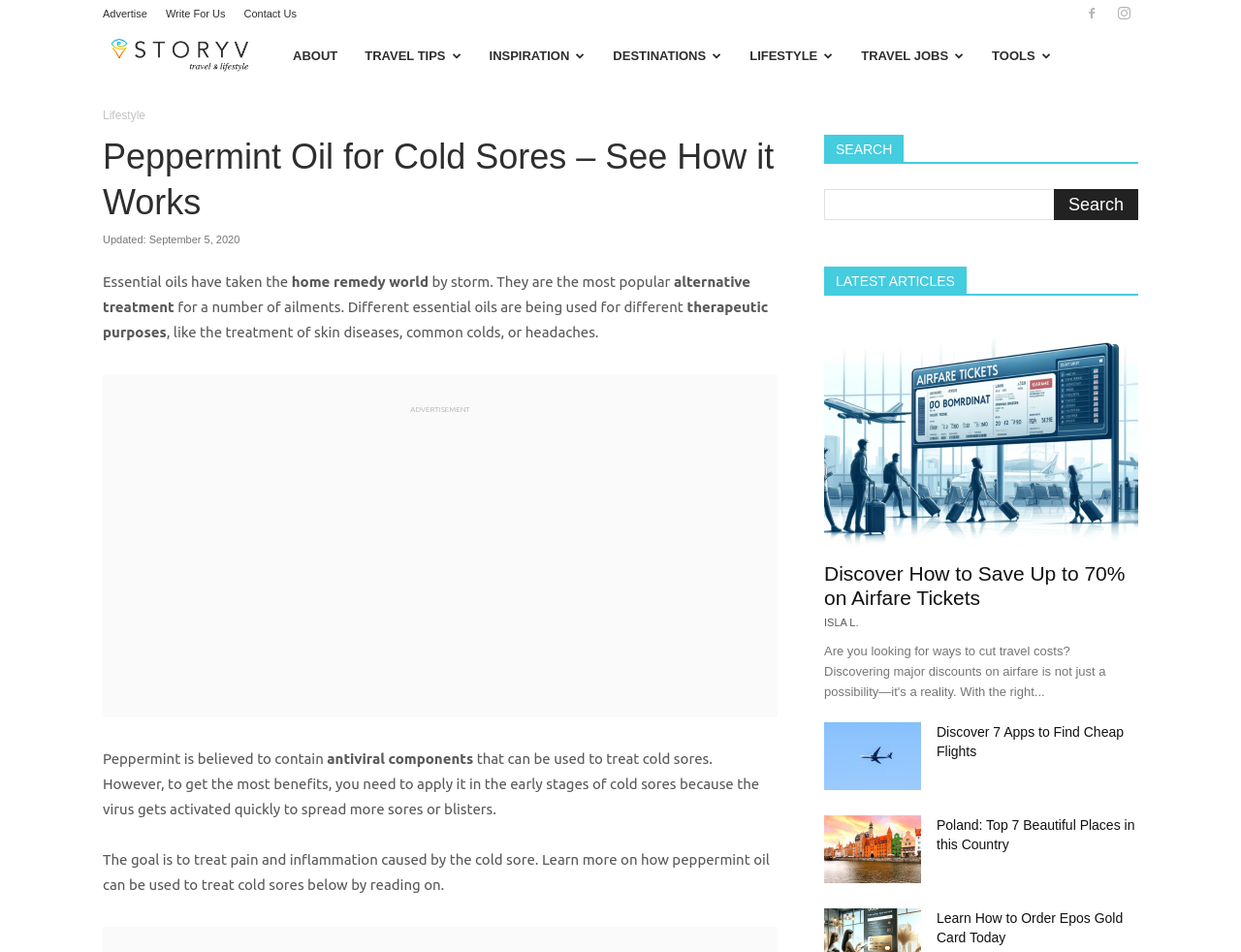Please provide the bounding box coordinates in the format (top-left x, top-left y, bottom-right x, bottom-right y). Remember, all values are floating point numbers between 0 and 1. What is the bounding box coordinate of the region described as: StoryV Travel & Lifestyle

[0.083, 0.051, 0.225, 0.067]